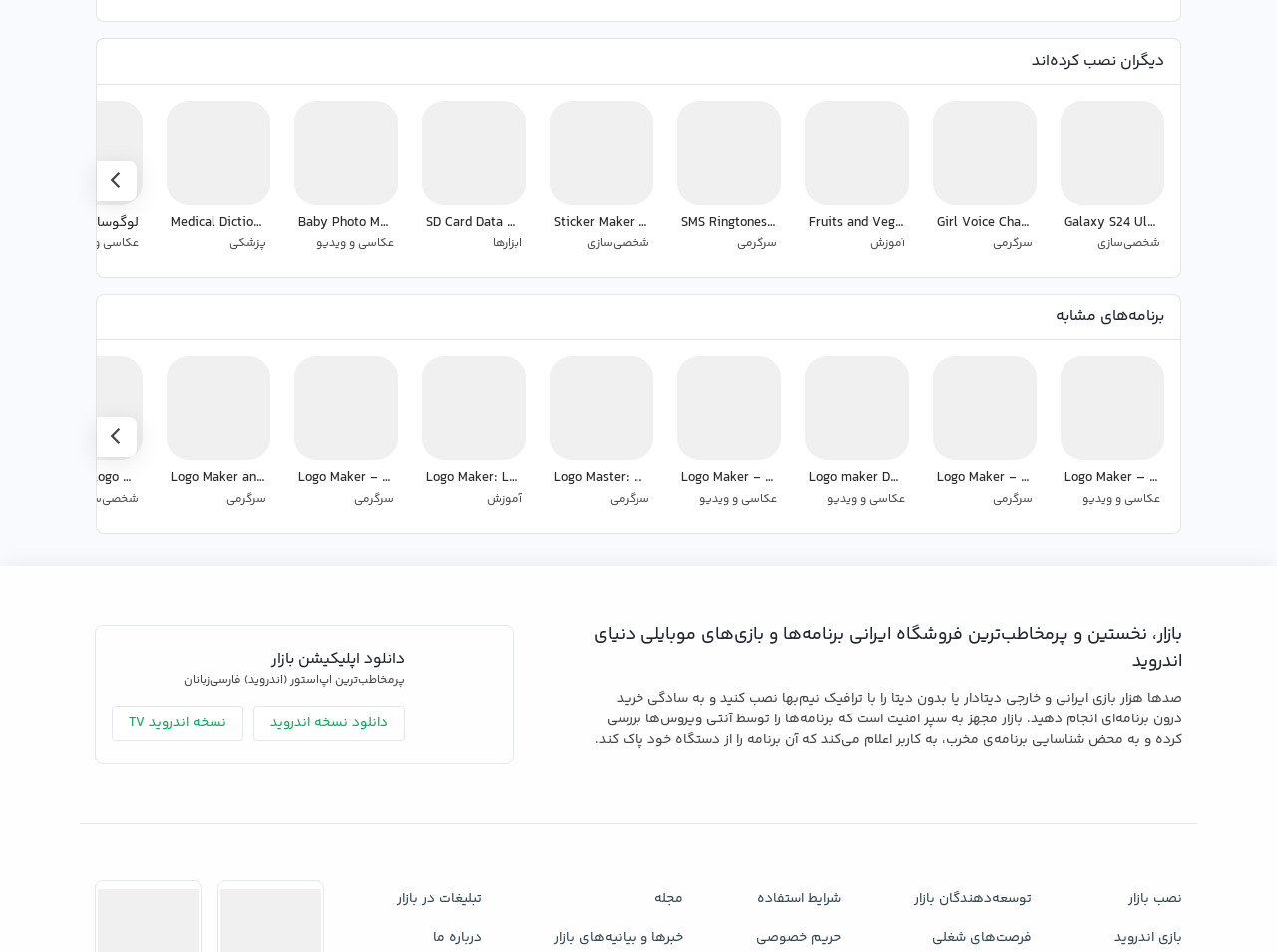Please locate the bounding box coordinates of the element that should be clicked to achieve the given instruction: "Check the price of Porsche Cayenne".

None